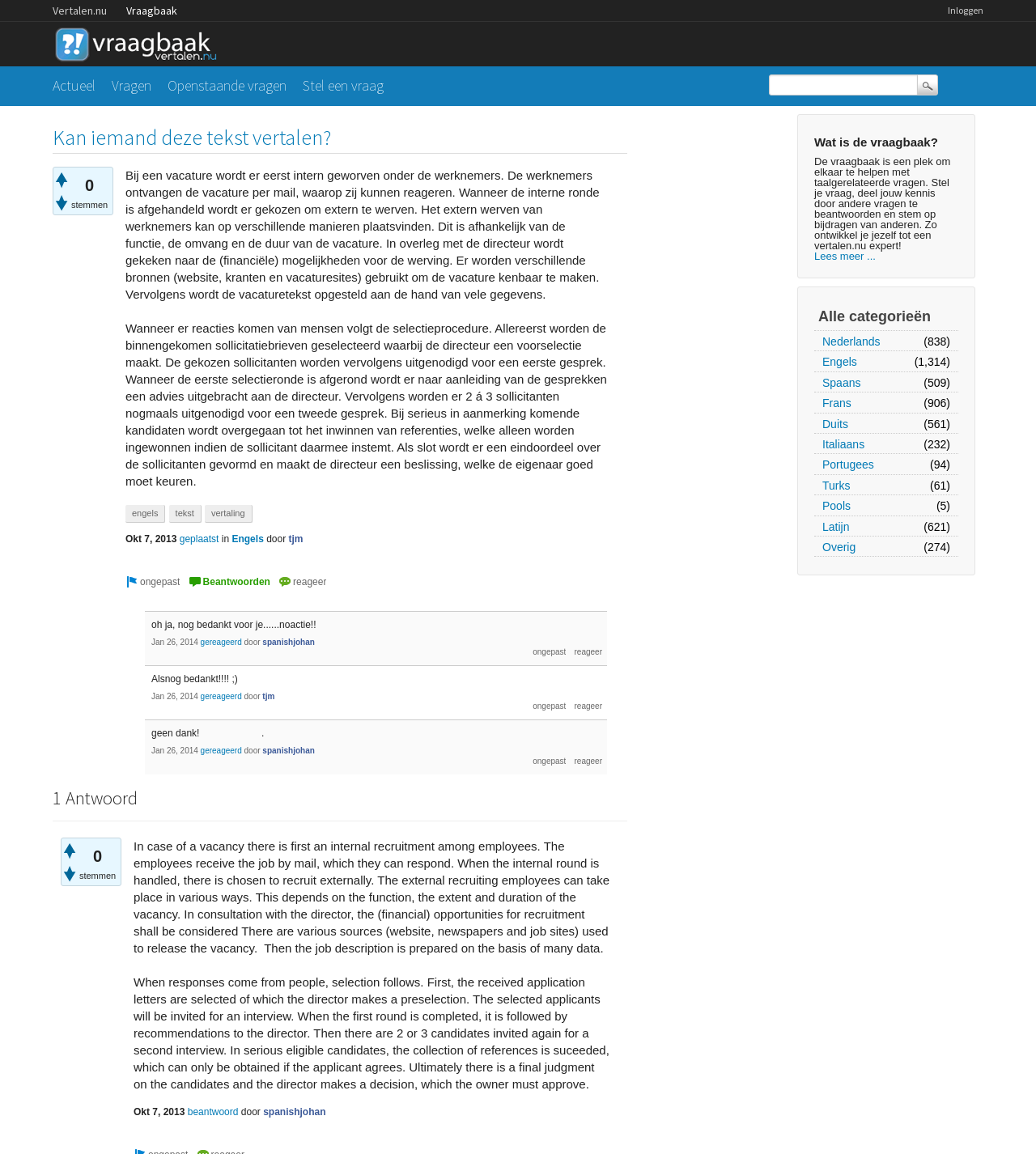Please locate the bounding box coordinates of the region I need to click to follow this instruction: "Search for something".

[0.742, 0.065, 0.886, 0.083]